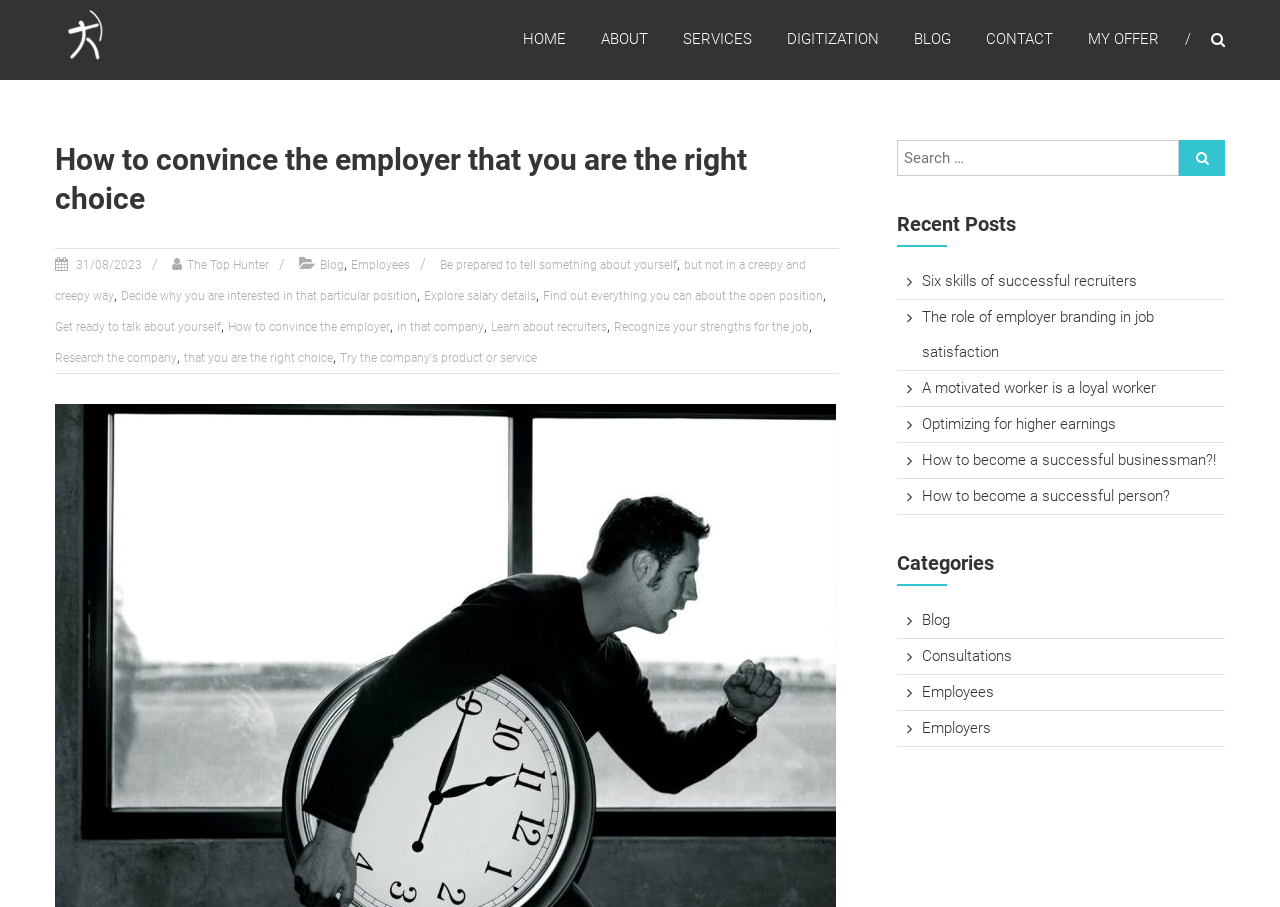Identify the bounding box coordinates for the UI element described as follows: "name="submit" value="Search"". Ensure the coordinates are four float numbers between 0 and 1, formatted as [left, top, right, bottom].

[0.921, 0.154, 0.957, 0.194]